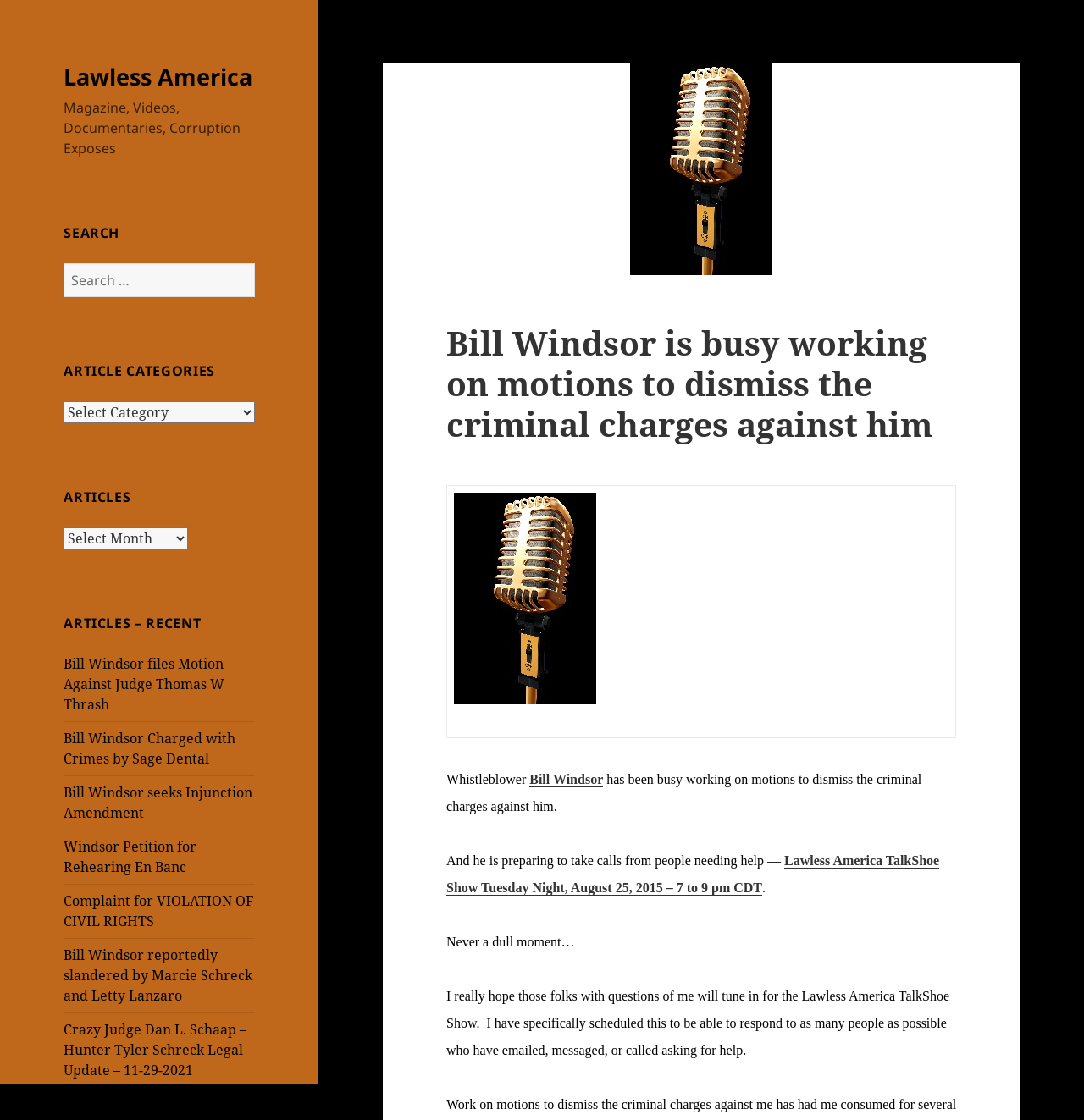What is the role of Bill Windsor?
Refer to the image and respond with a one-word or short-phrase answer.

Whistleblower